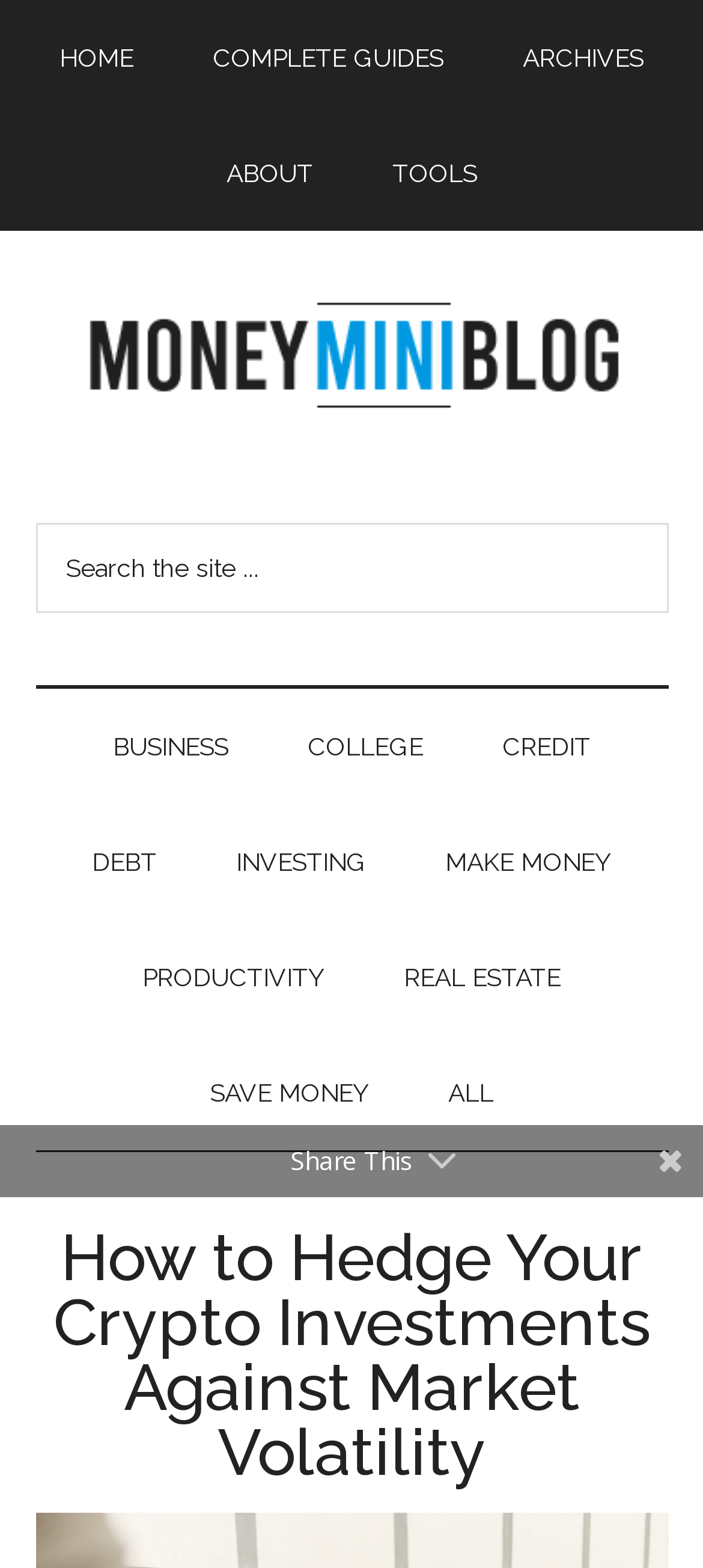Based on the element description, predict the bounding box coordinates (top-left x, top-left y, bottom-right x, bottom-right y) for the UI element in the screenshot: Productivity

[0.151, 0.587, 0.513, 0.66]